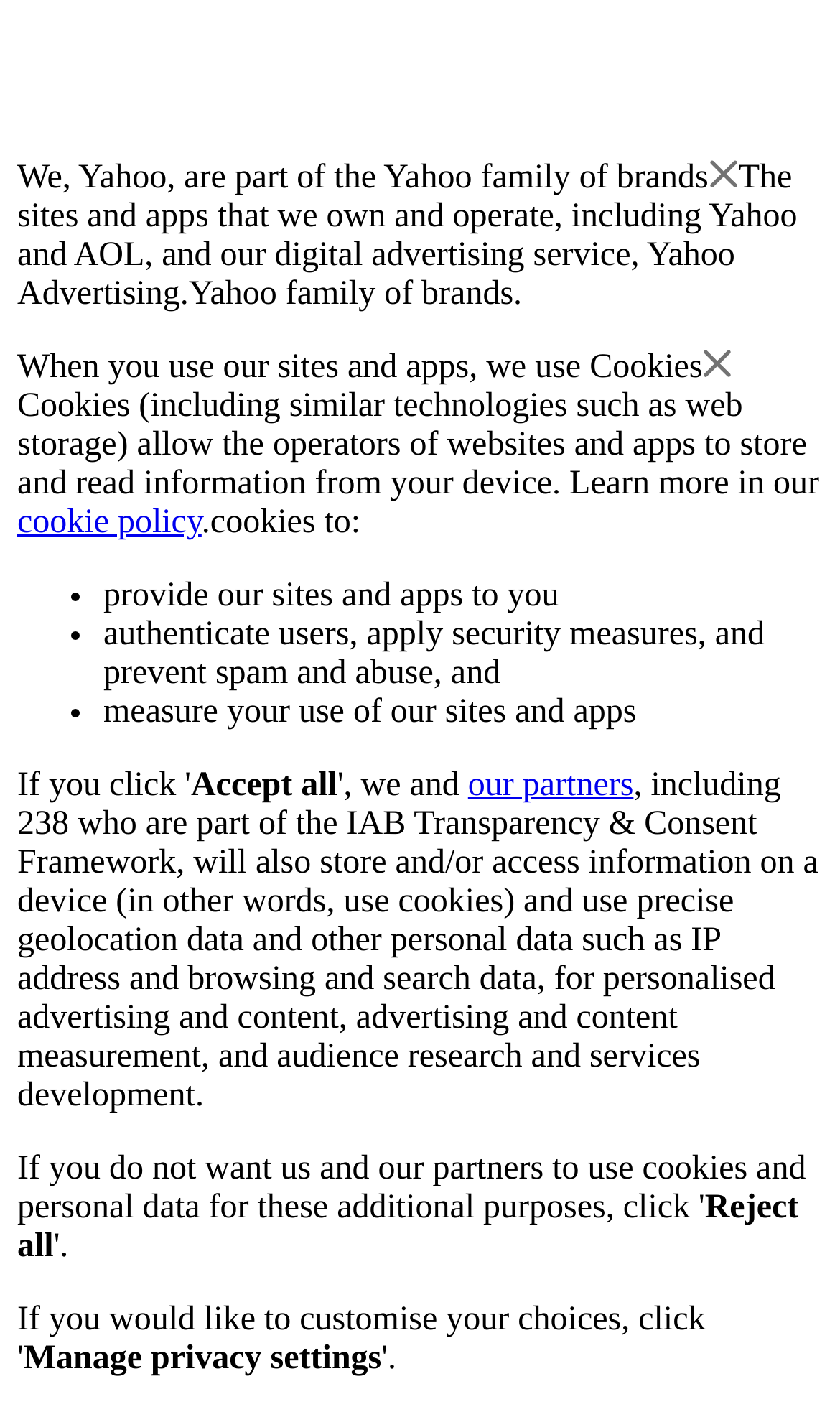Provide a single word or phrase to answer the given question: 
What can be used for personalized advertising?

Precise geolocation data